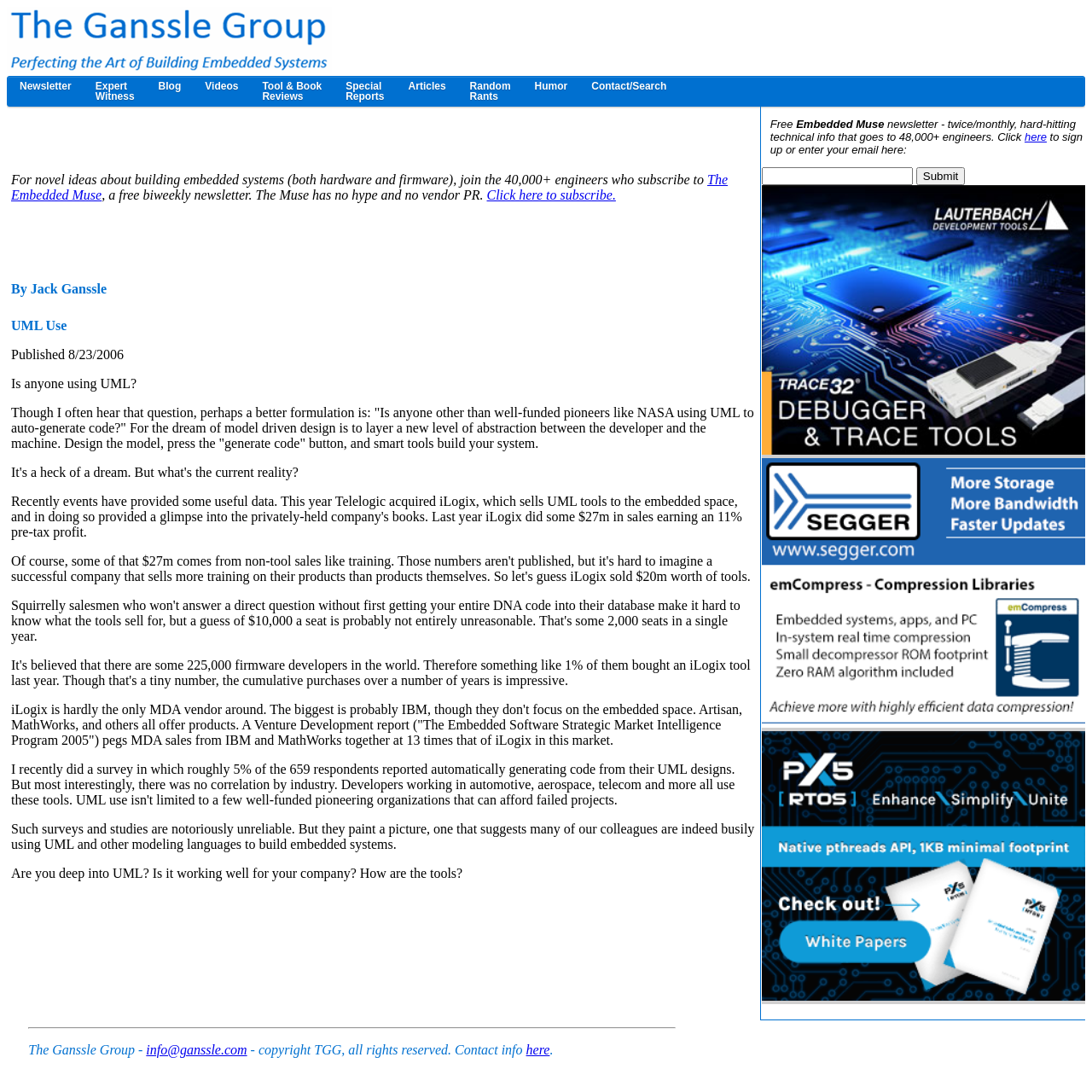Determine the coordinates of the bounding box that should be clicked to complete the instruction: "Enter email address". The coordinates should be represented by four float numbers between 0 and 1: [left, top, right, bottom].

[0.698, 0.153, 0.836, 0.17]